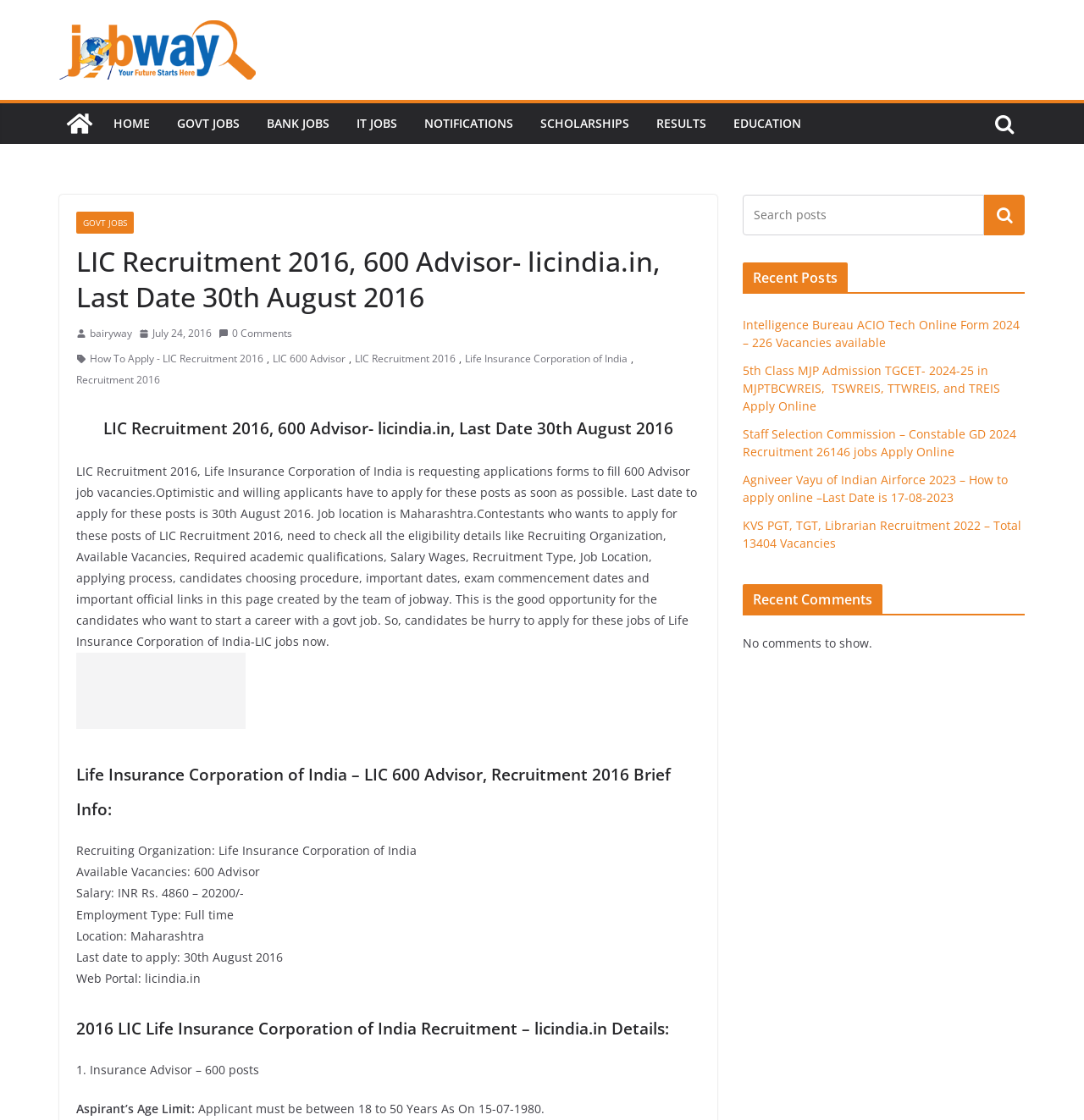Please indicate the bounding box coordinates of the element's region to be clicked to achieve the instruction: "Switch between dark and light mode". Provide the coordinates as four float numbers between 0 and 1, i.e., [left, top, right, bottom].

None